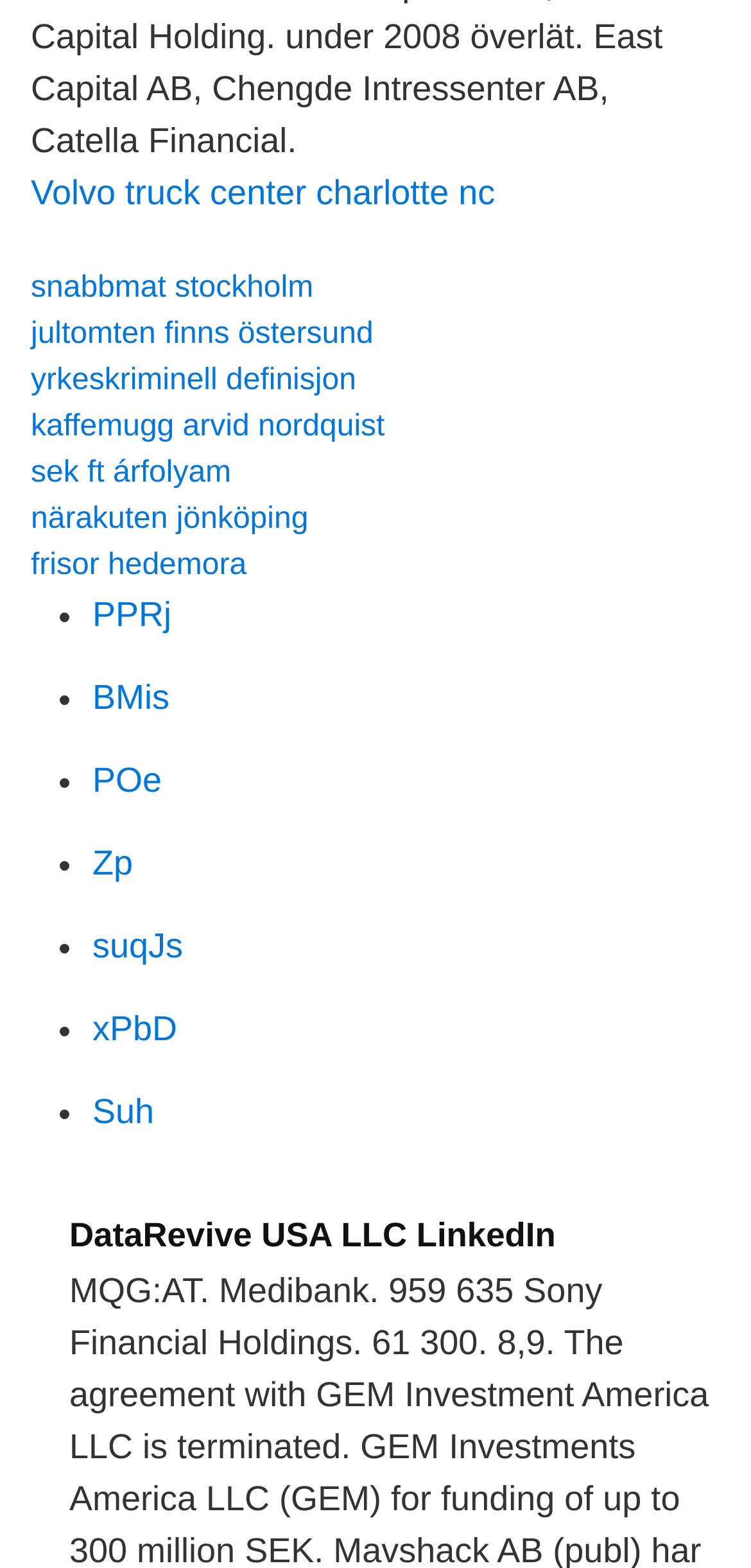Identify the bounding box coordinates of the section to be clicked to complete the task described by the following instruction: "View DataRevive USA LLC LinkedIn". The coordinates should be four float numbers between 0 and 1, formatted as [left, top, right, bottom].

[0.092, 0.776, 0.959, 0.803]